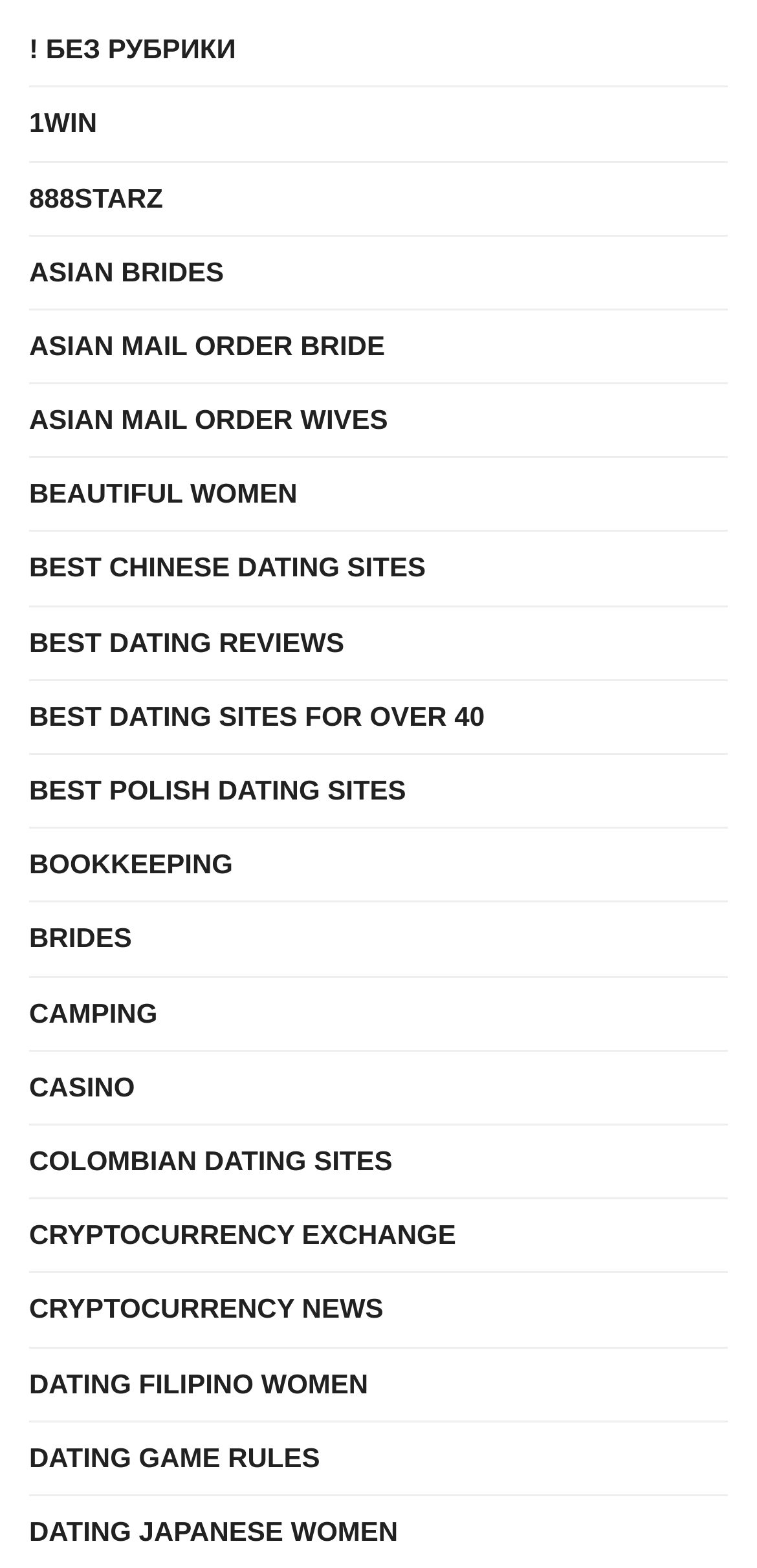Answer succinctly with a single word or phrase:
What is the theme of the links on the webpage?

Various topics